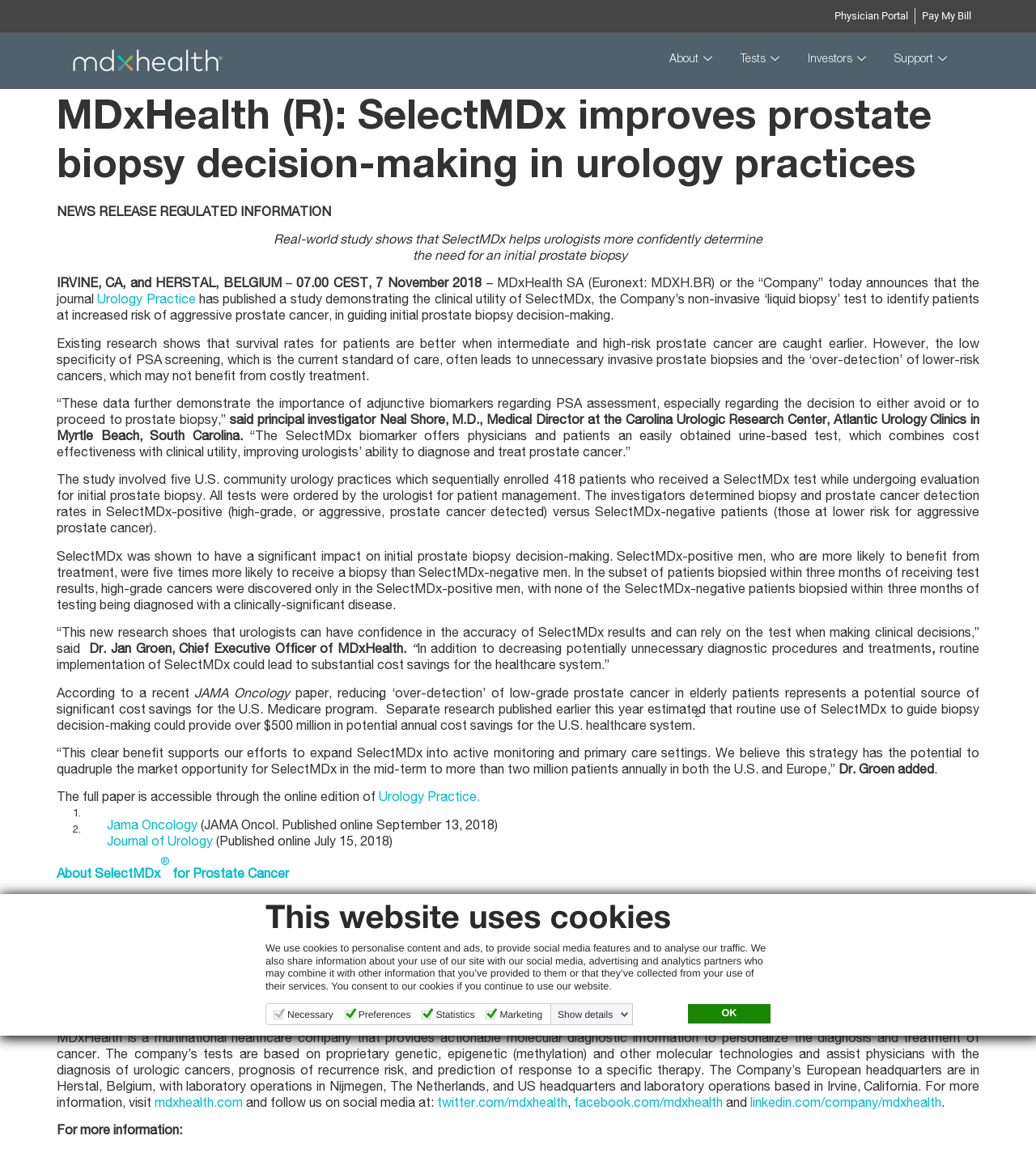Analyze the image and give a detailed response to the question:
How many patients have been tested with SelectMDx?

The webpage mentions that since the introduction of the SelectMDx test in mid-2016, over 23,000 patients have been tested and 15 commercial contracts have been signed with US-based insurance companies.